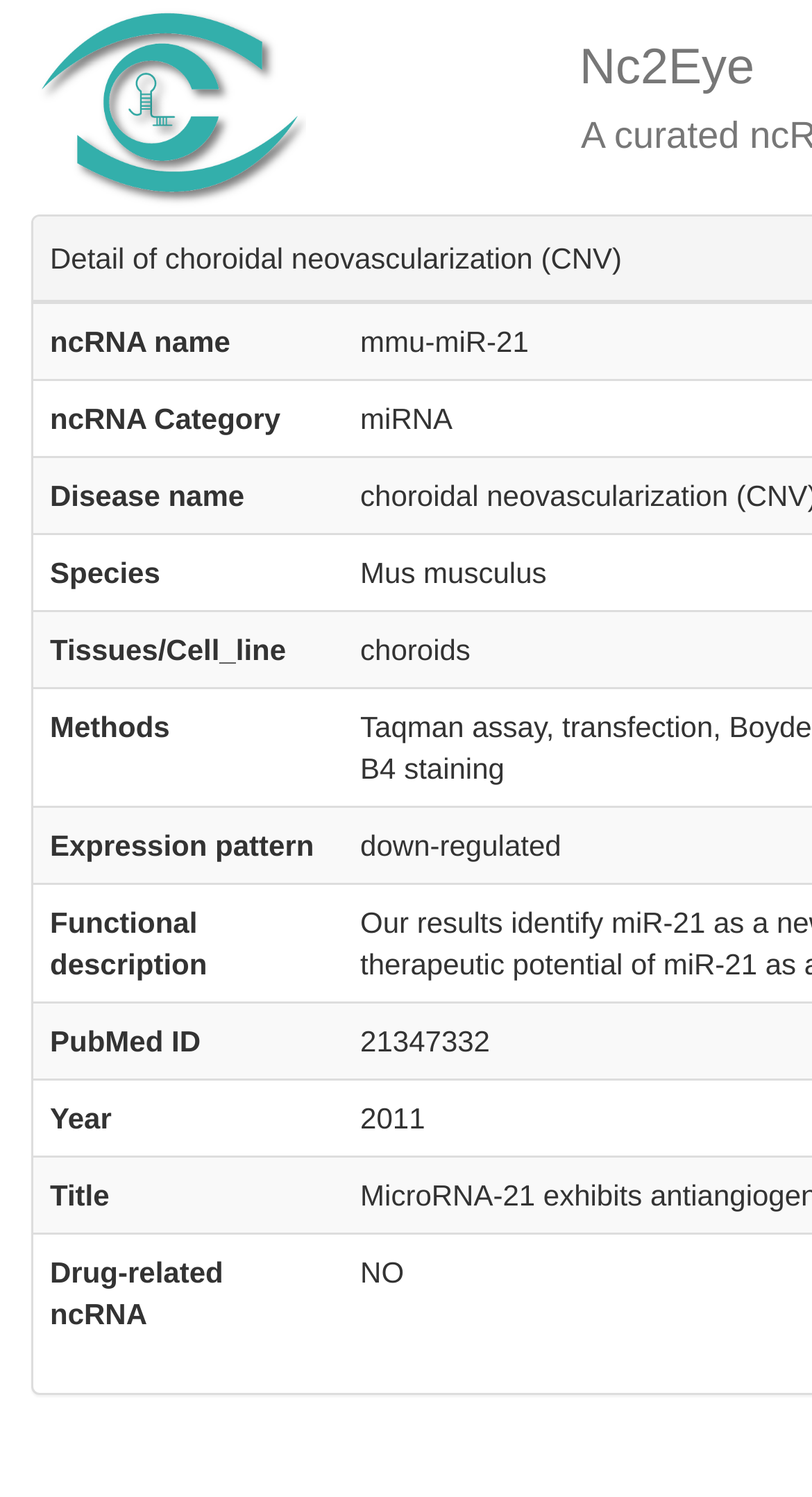Is the logo image located at the top of the webpage?
Use the image to answer the question with a single word or phrase.

Yes